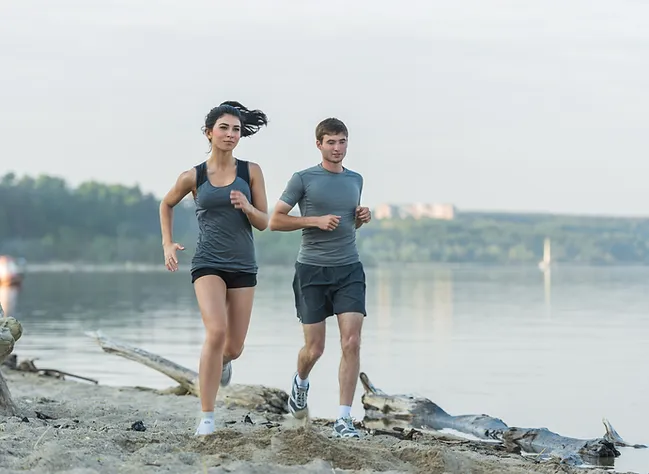Provide a comprehensive description of the image.

In a serene setting by the water, a young woman and a man jog along a sandy beach, exemplifying an invigorating outdoor workout. Both are dressed in comfortable athletic attire, with the woman in a fitted sleeveless top and shorts, and the man in a short-sleeved shirt paired with shorts. Their expressions convey a mix of determination and enjoyment as they run, with gentle waves lapping at the shore behind them. The background features a lush green landscape and a calm body of water, emphasizing the beauty of exercising in nature. This scene aligns perfectly with the principles of training while on vacation, highlighting the importance of using one’s surroundings to stay active and fit, as well as the joy of outdoor activities, which is further elaborated in the article "5 Tips for Training on Vacation."